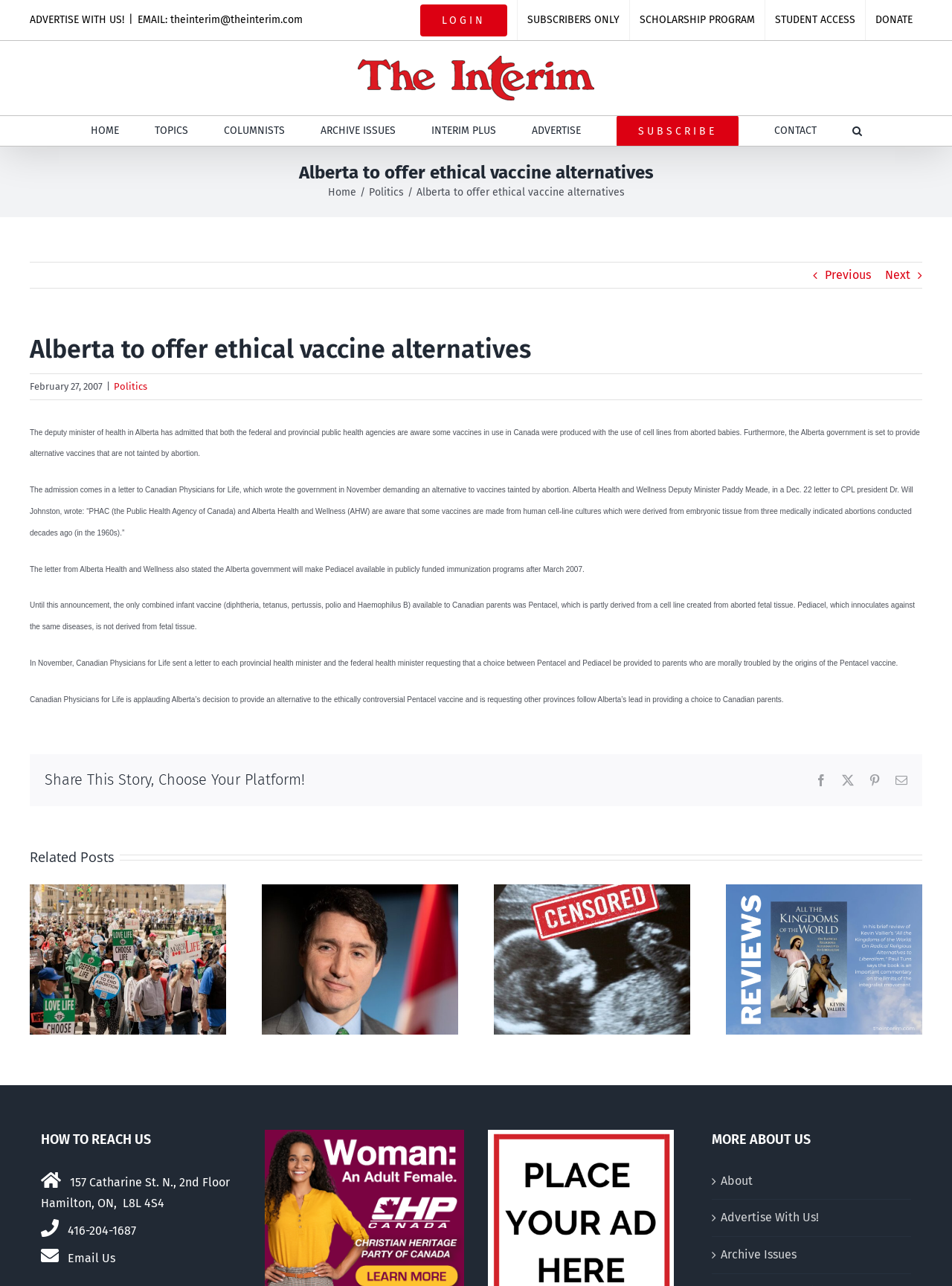Locate the bounding box coordinates of the element that should be clicked to fulfill the instruction: "Click the 'Search' button".

[0.895, 0.09, 0.905, 0.113]